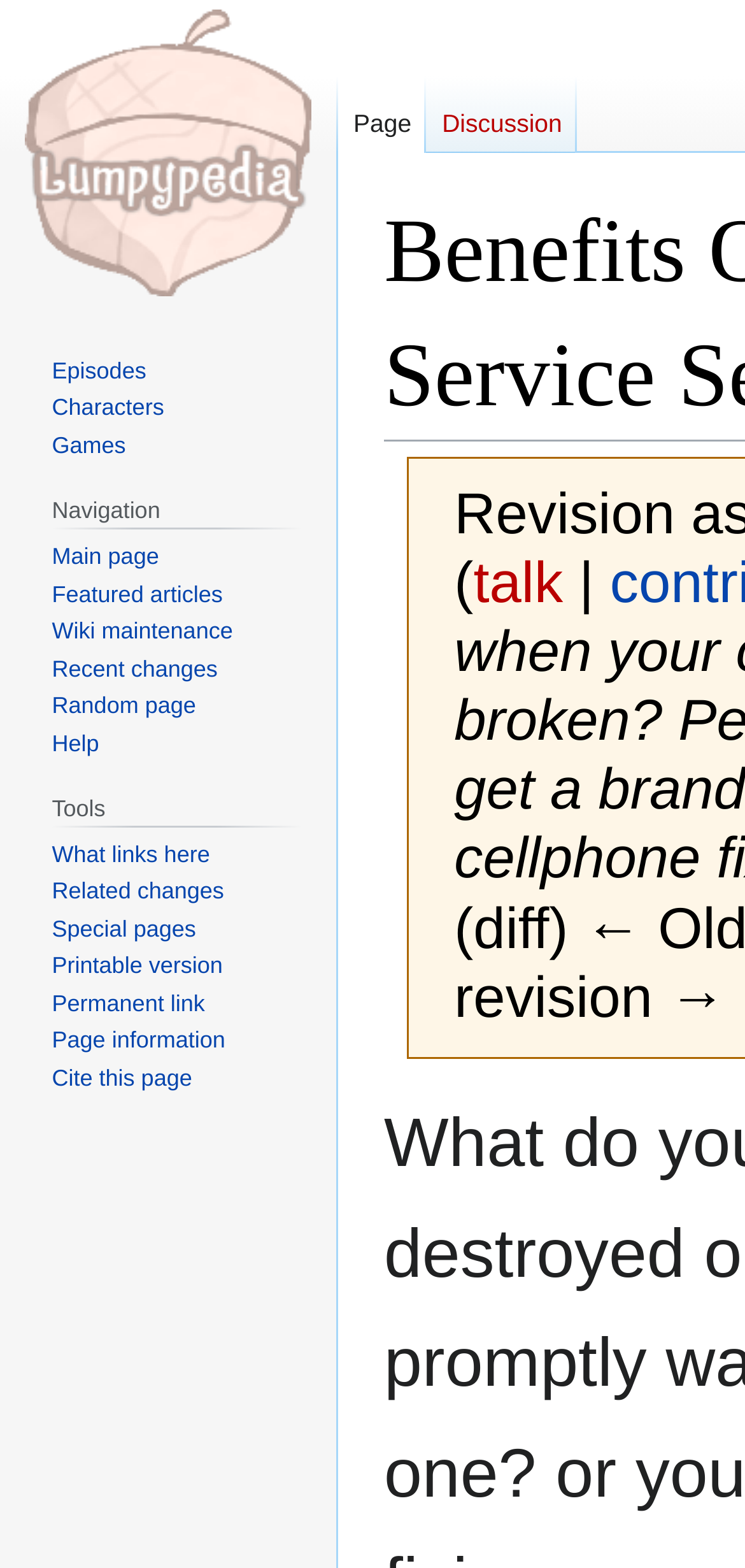Answer the following query with a single word or phrase:
How many links are there on the webpage?

24